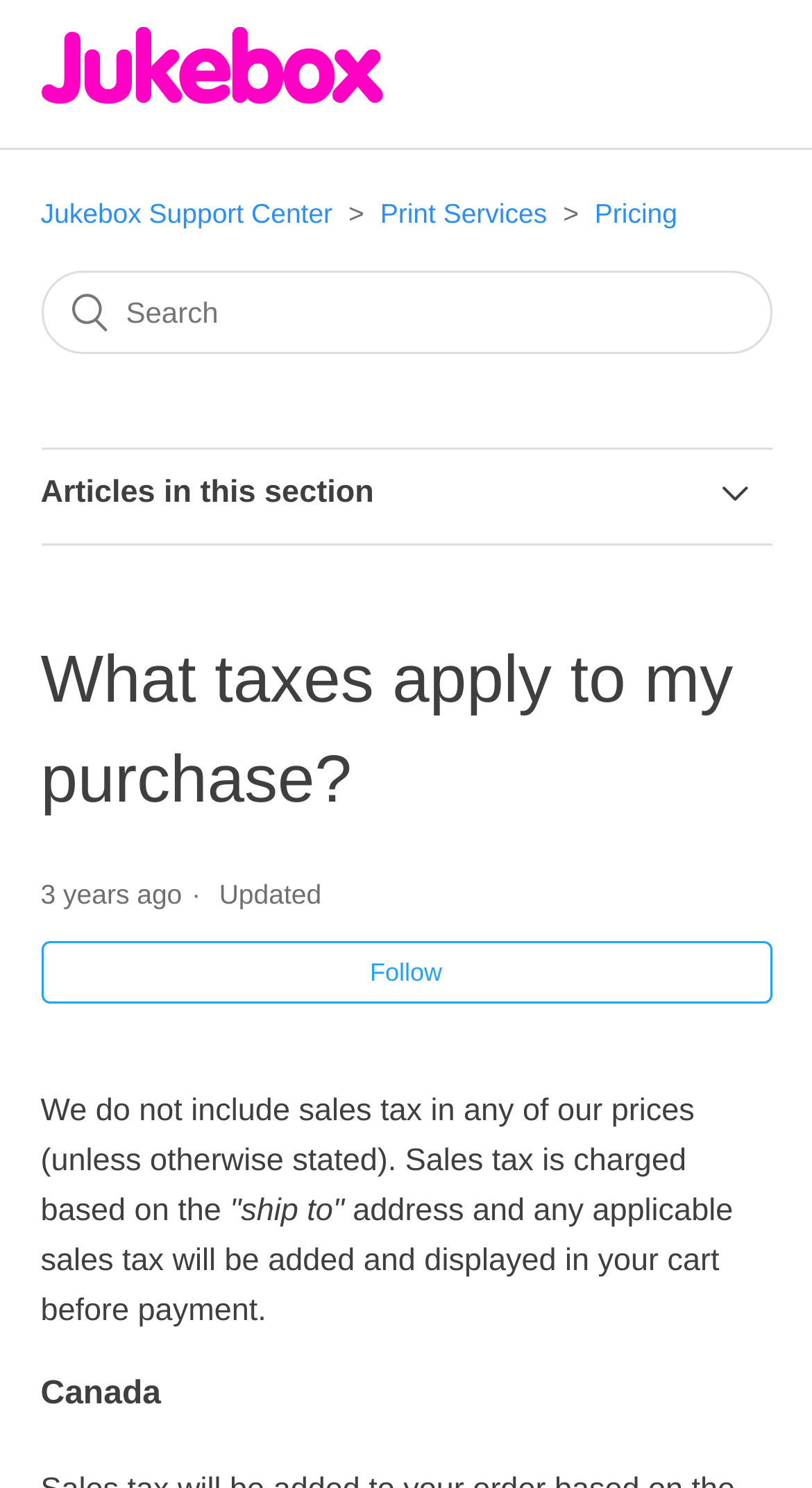Determine the bounding box coordinates of the clickable element to achieve the following action: 'Go to Jukebox Support Center home page'. Provide the coordinates as four float values between 0 and 1, formatted as [left, top, right, bottom].

[0.05, 0.052, 0.472, 0.076]